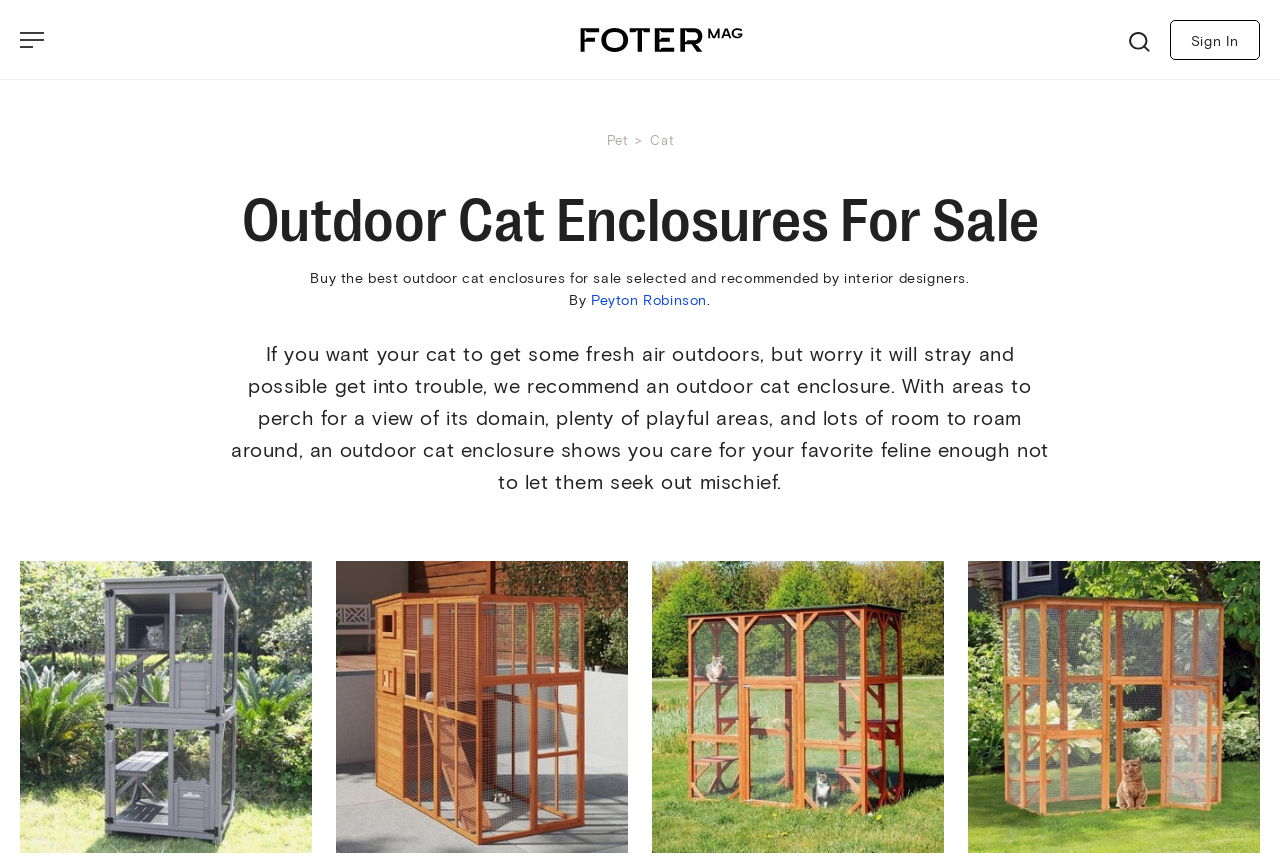What is the benefit of an outdoor cat enclosure for the cat?
Look at the image and respond with a one-word or short phrase answer.

To roam around